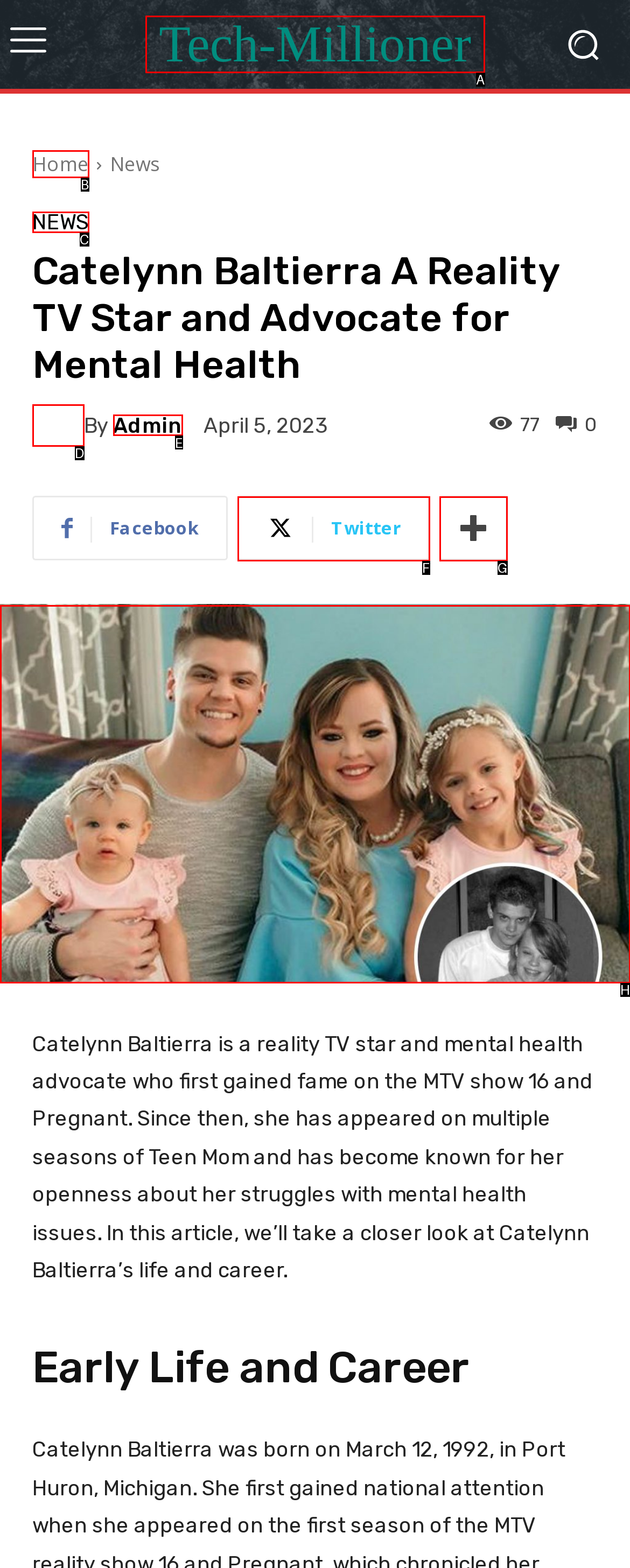Choose the HTML element you need to click to achieve the following task: View Catelynn Baltierra's profile
Respond with the letter of the selected option from the given choices directly.

H